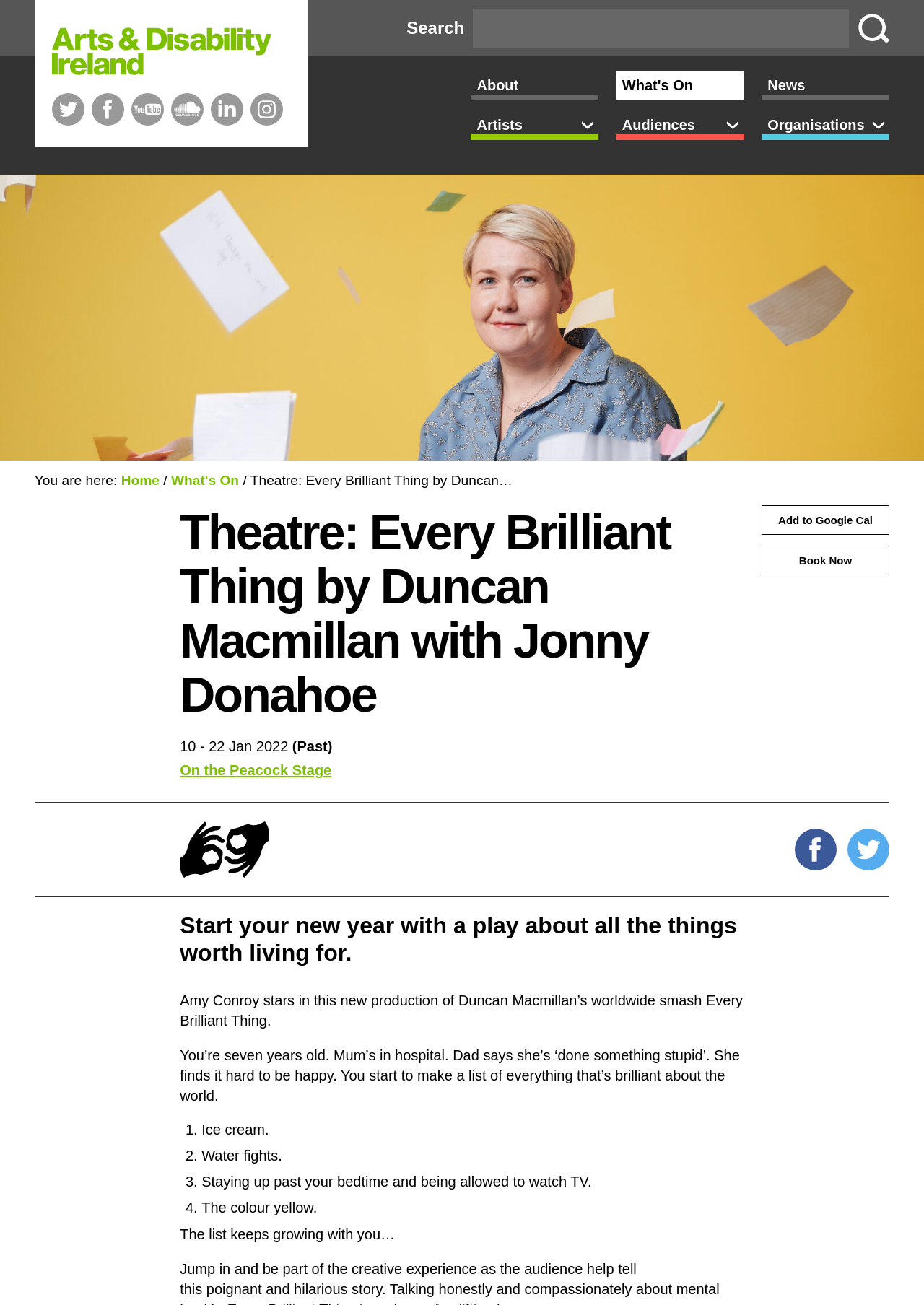Please identify the bounding box coordinates for the region that you need to click to follow this instruction: "Go to What's On page".

[0.667, 0.054, 0.805, 0.077]